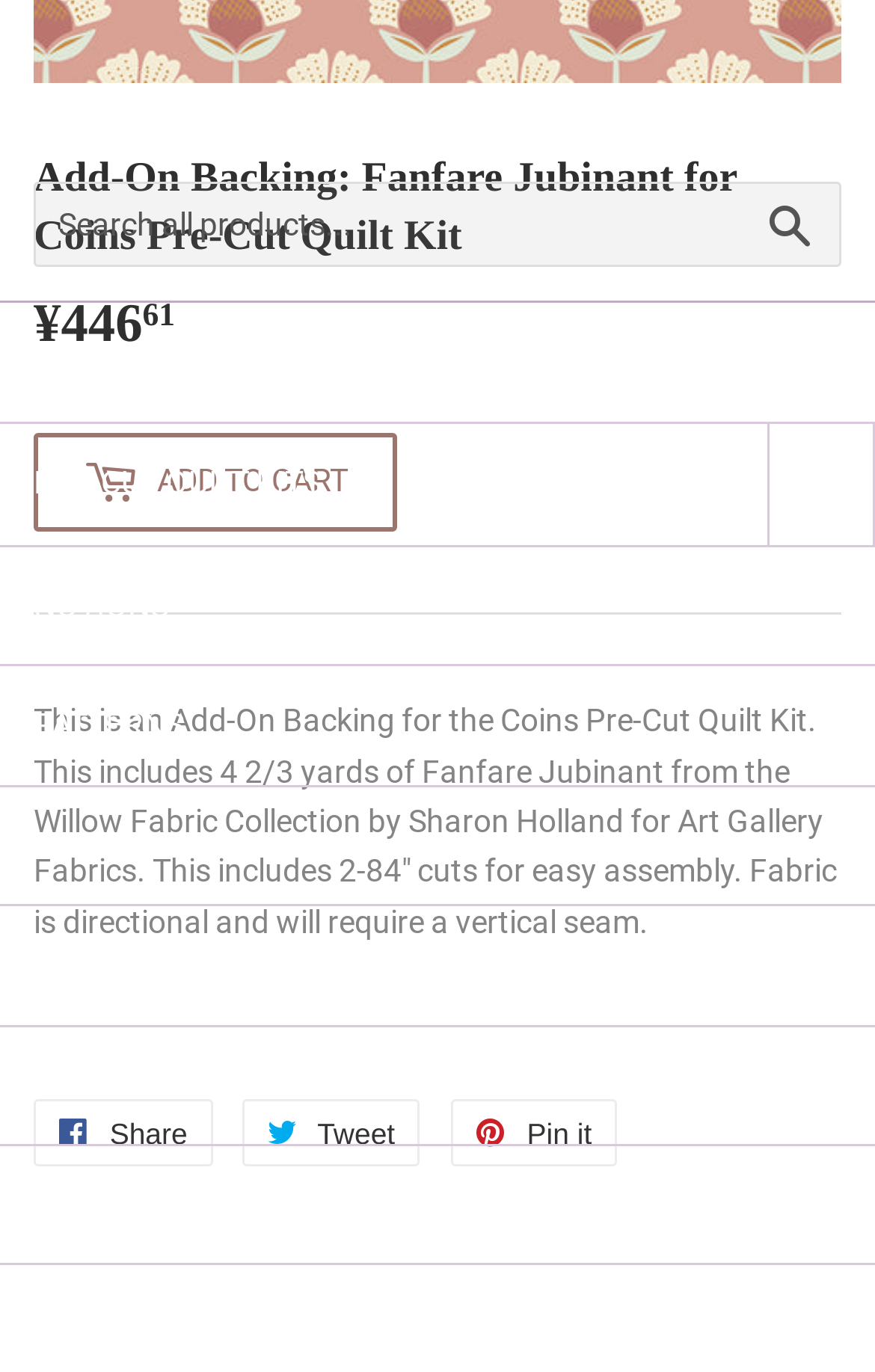Provide the bounding box coordinates of the UI element that matches the description: "FLASH FRIDAY".

[0.0, 0.835, 1.0, 0.921]